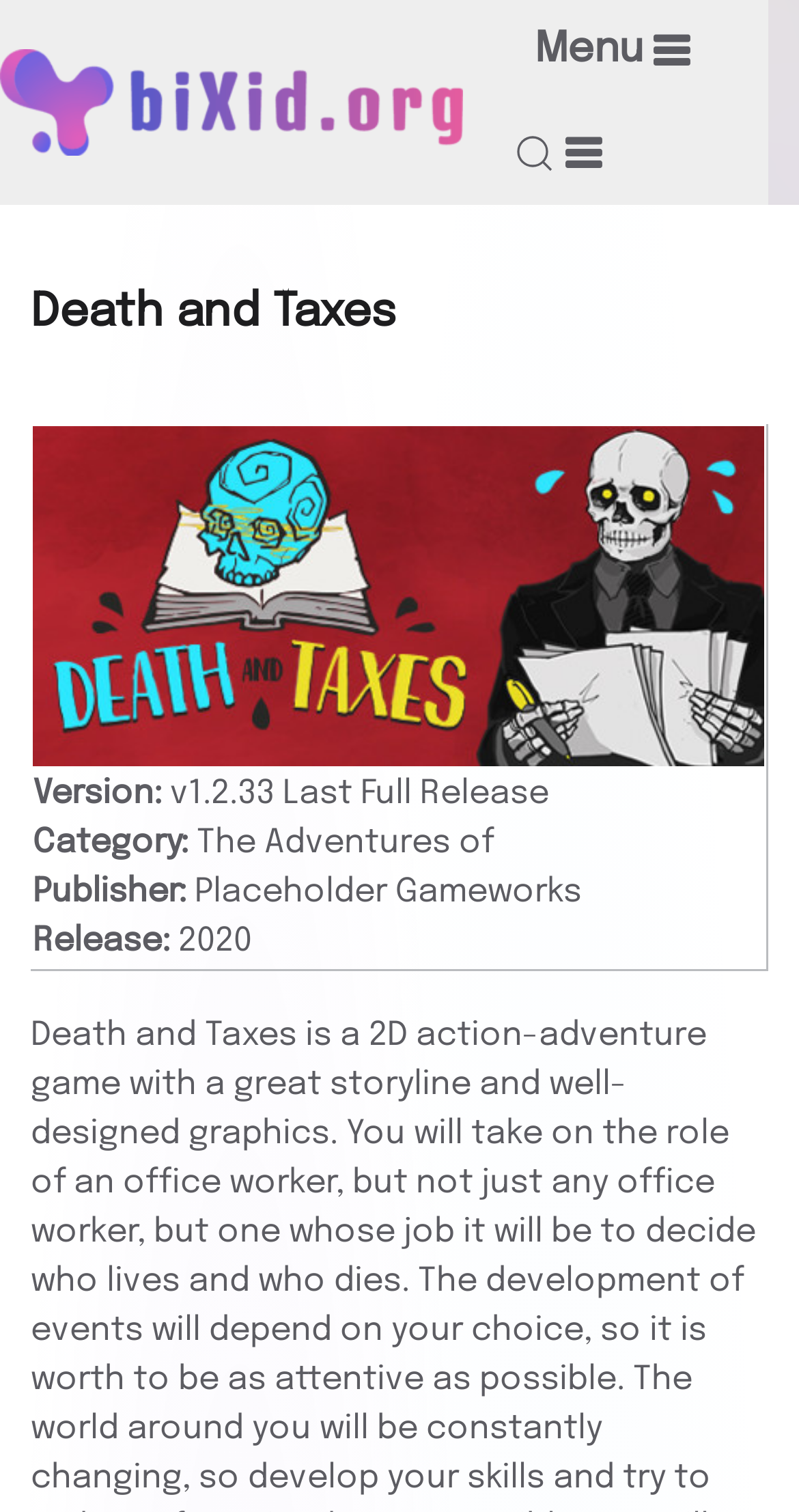What is the version of the game?
Based on the image, give a concise answer in the form of a single word or short phrase.

v1.2.33